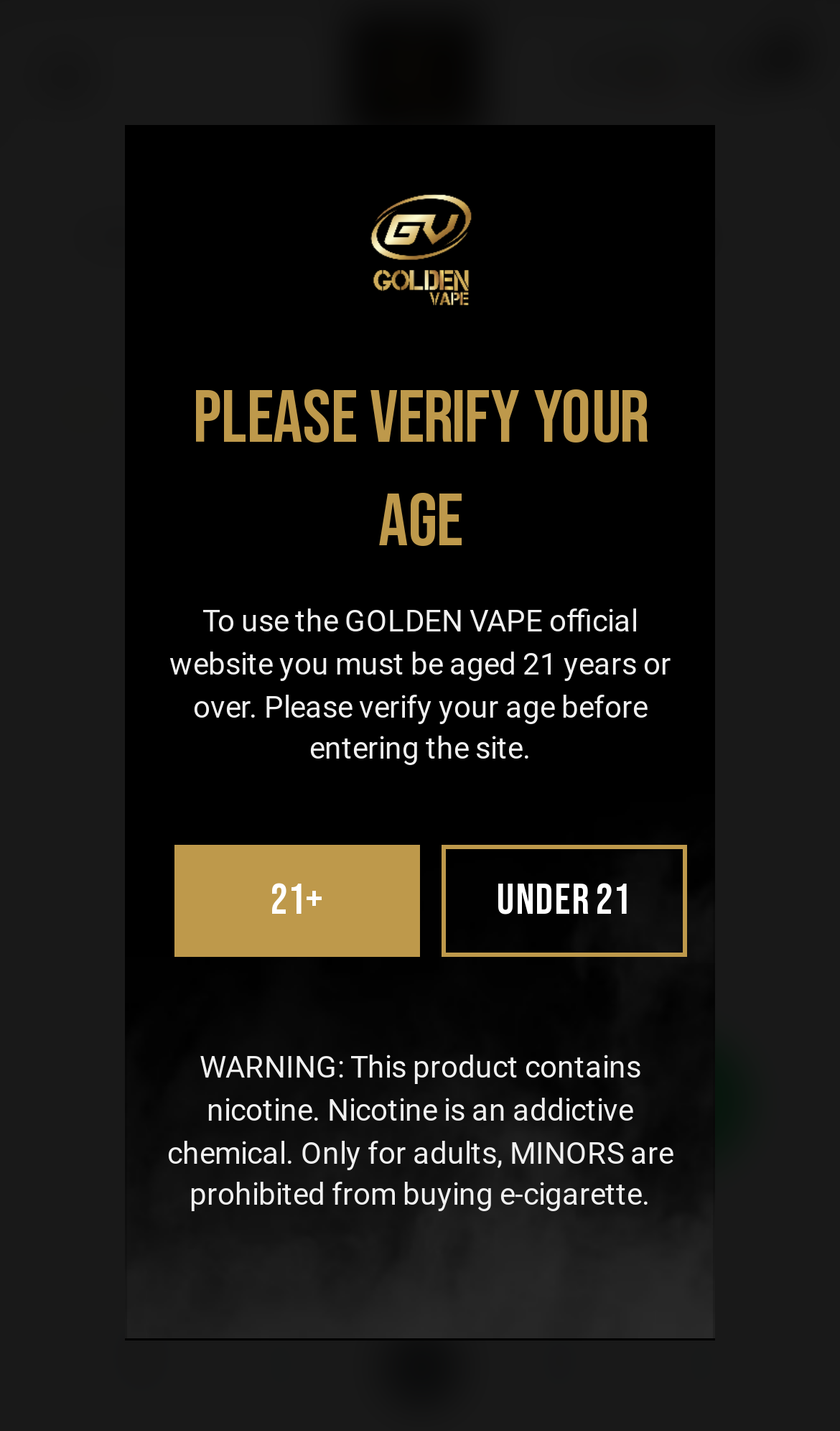Identify the bounding box coordinates of the area that should be clicked in order to complete the given instruction: "Book now". The bounding box coordinates should be four float numbers between 0 and 1, i.e., [left, top, right, bottom].

None